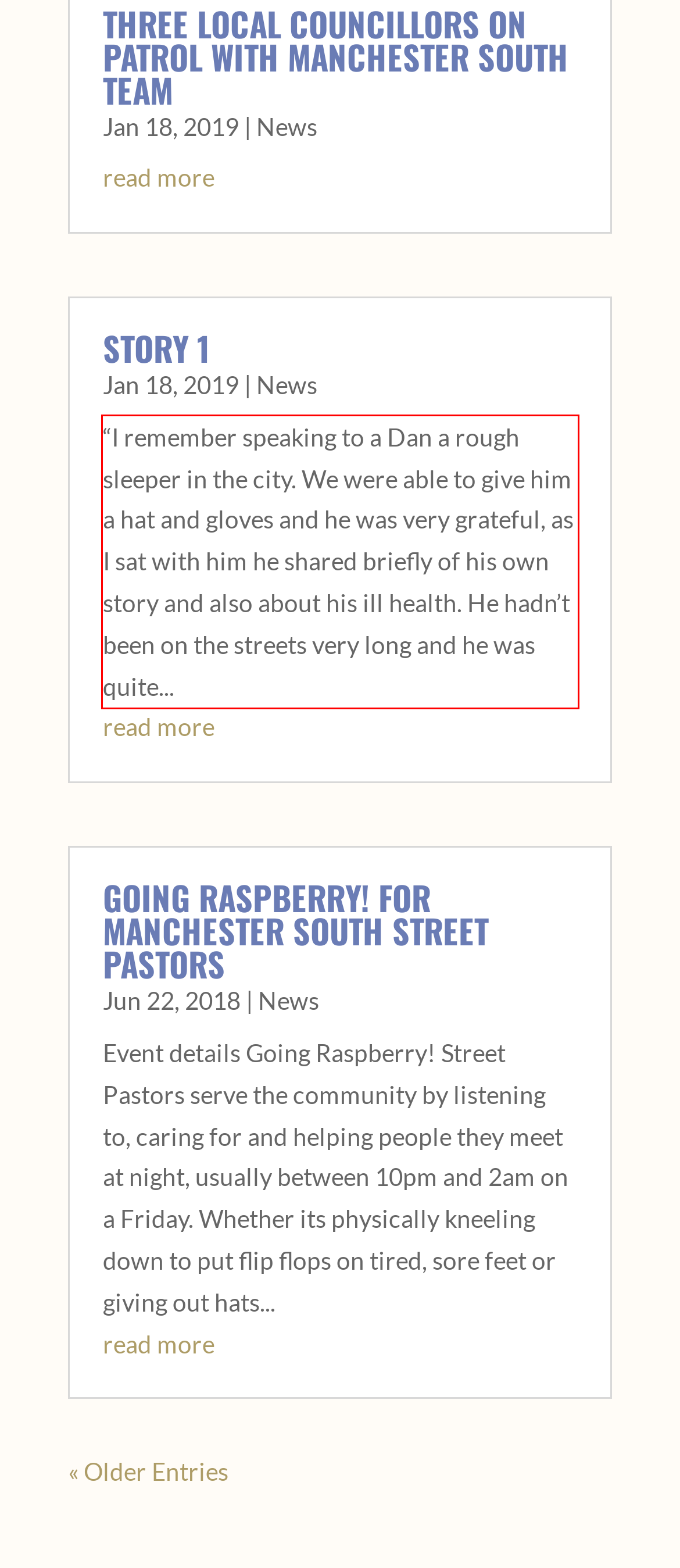The screenshot you have been given contains a UI element surrounded by a red rectangle. Use OCR to read and extract the text inside this red rectangle.

“I remember speaking to a Dan a rough sleeper in the city. We were able to give him a hat and gloves and he was very grateful, as I sat with him he shared briefly of his own story and also about his ill health. He hadn’t been on the streets very long and he was quite...